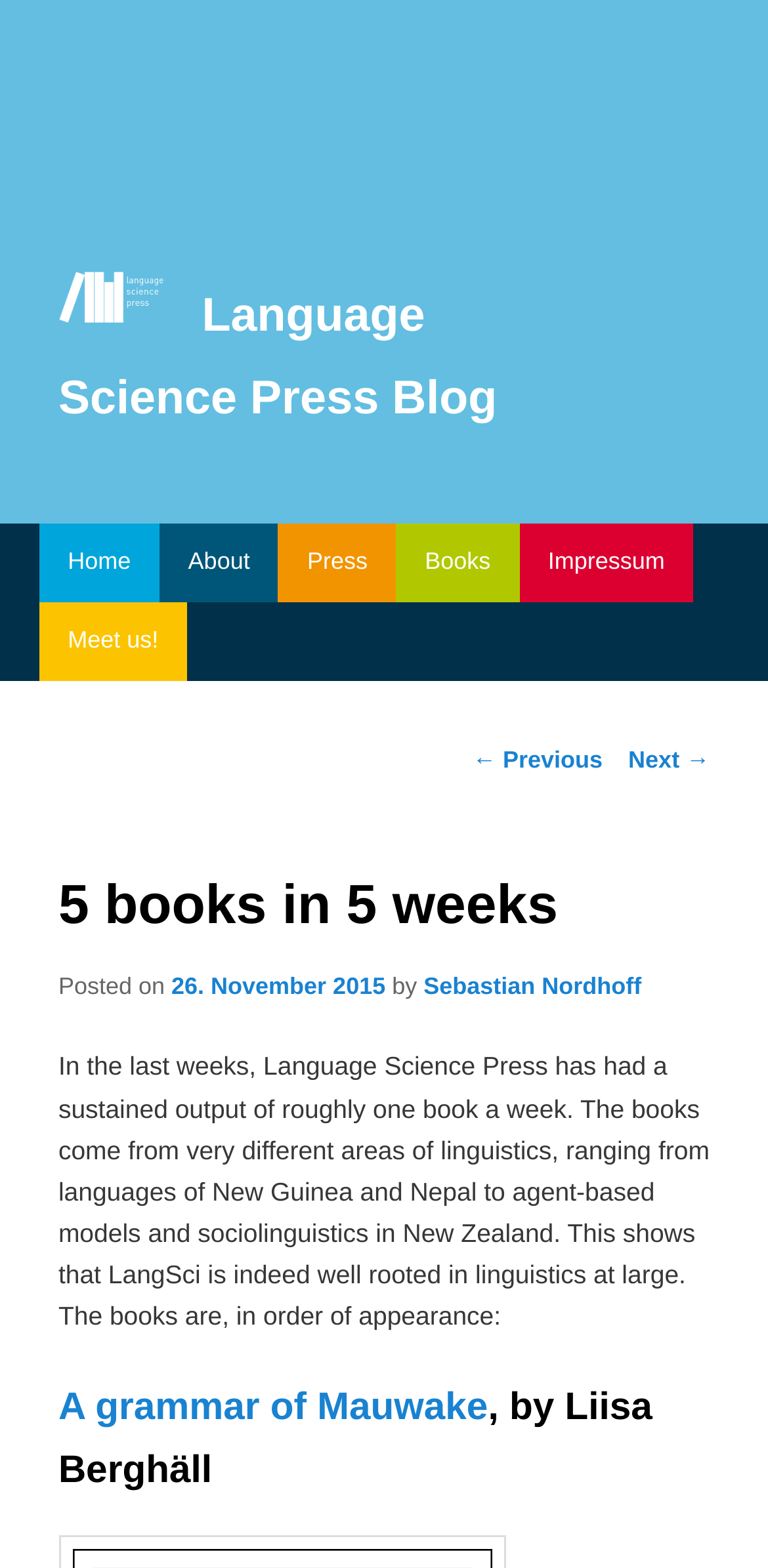Using floating point numbers between 0 and 1, provide the bounding box coordinates in the format (top-left x, top-left y, bottom-right x, bottom-right y). Locate the UI element described here: 26. November 2015

[0.223, 0.62, 0.502, 0.638]